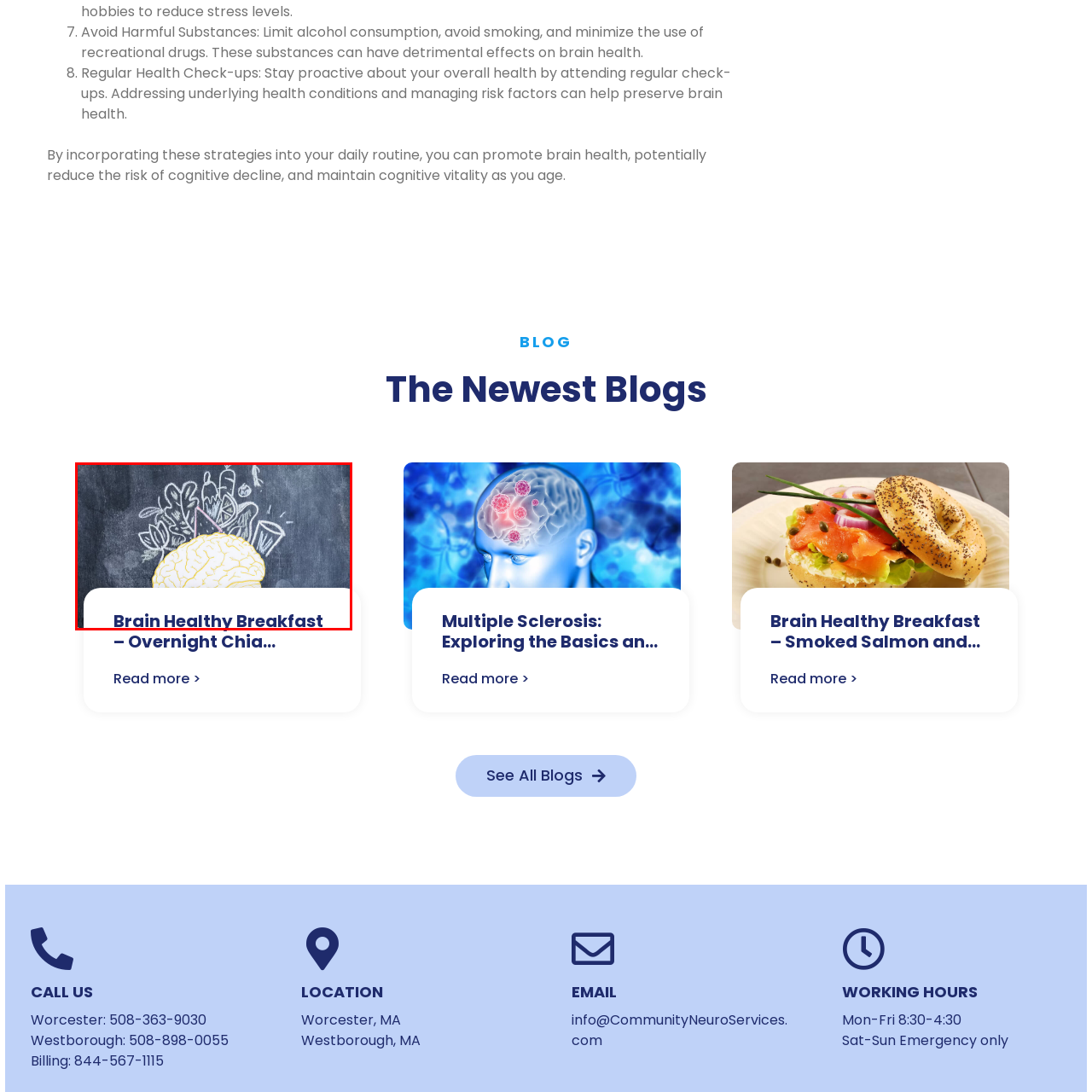Observe the highlighted image and answer the following: What is the central element in the image?

A human brain